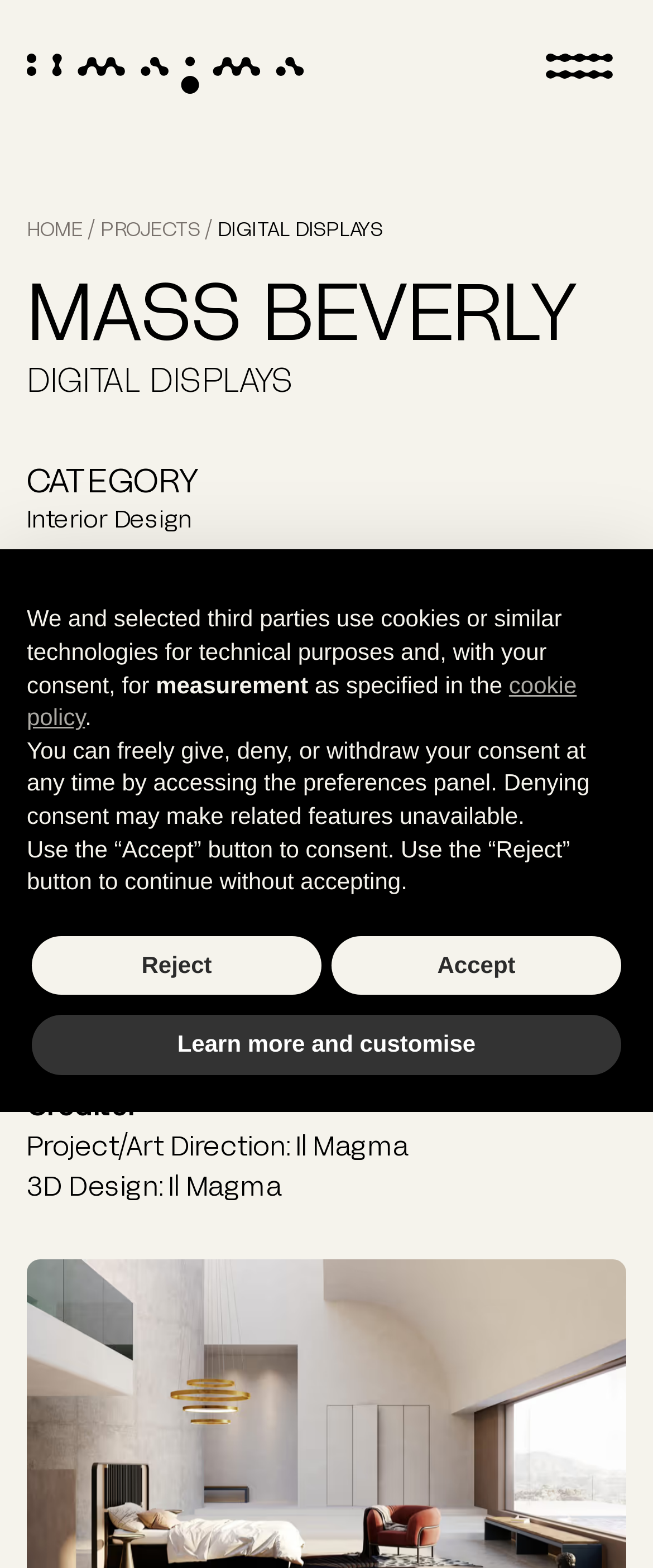Determine the bounding box coordinates of the clickable region to carry out the instruction: "View works".

[0.169, 0.102, 0.707, 0.179]